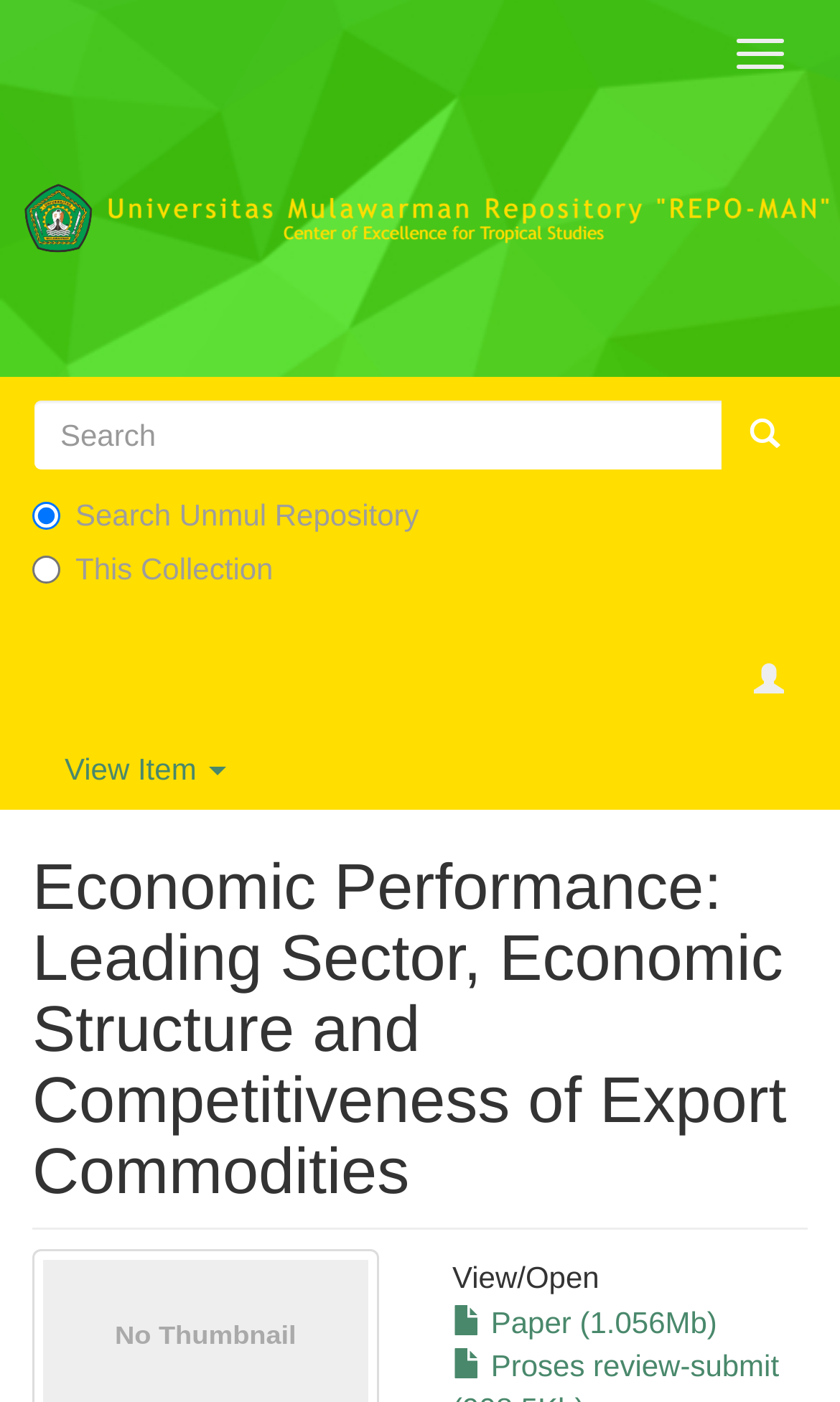With reference to the screenshot, provide a detailed response to the question below:
How many headings are there on the webpage?

There are two headings on the webpage, one is 'Economic Performance: Leading Sector, Economic Structure and Competitiveness of Export Commodities' and the other is 'View/ Open'.